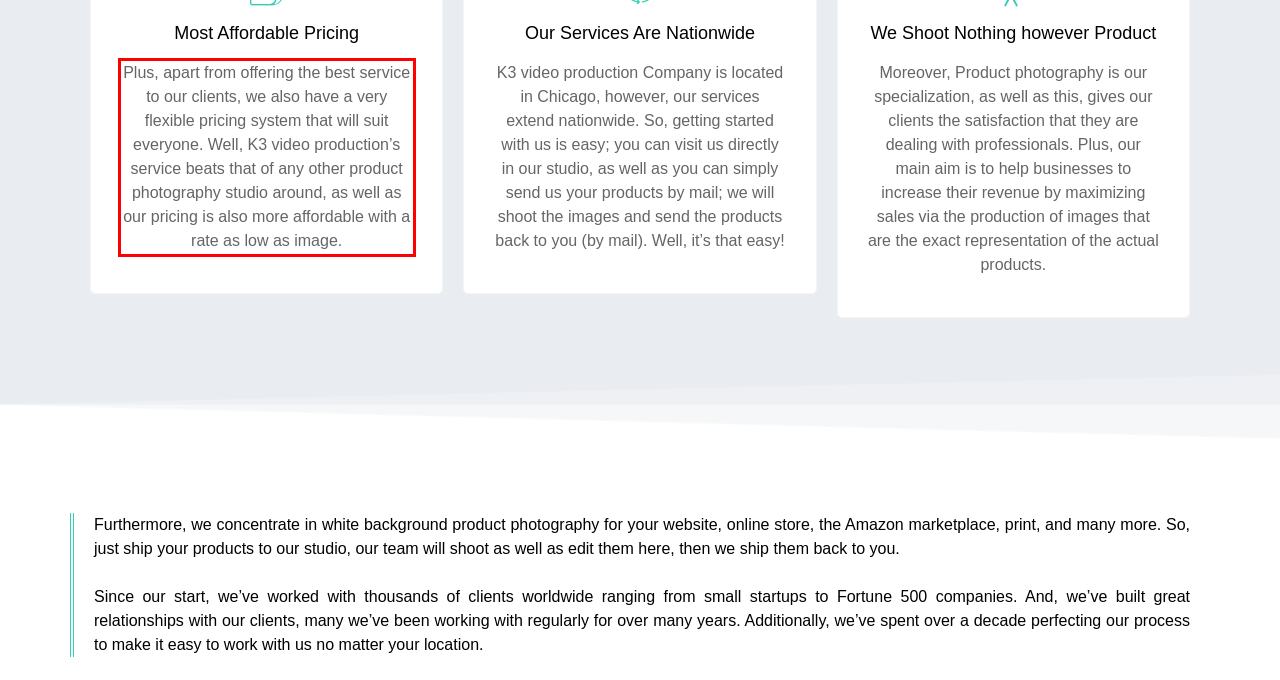With the provided screenshot of a webpage, locate the red bounding box and perform OCR to extract the text content inside it.

Plus, apart from offering the best service to our clients, we also have a very flexible pricing system that will suit everyone. Well, K3 video production’s service beats that of any other product photography studio around, as well as our pricing is also more affordable with a rate as low as image.